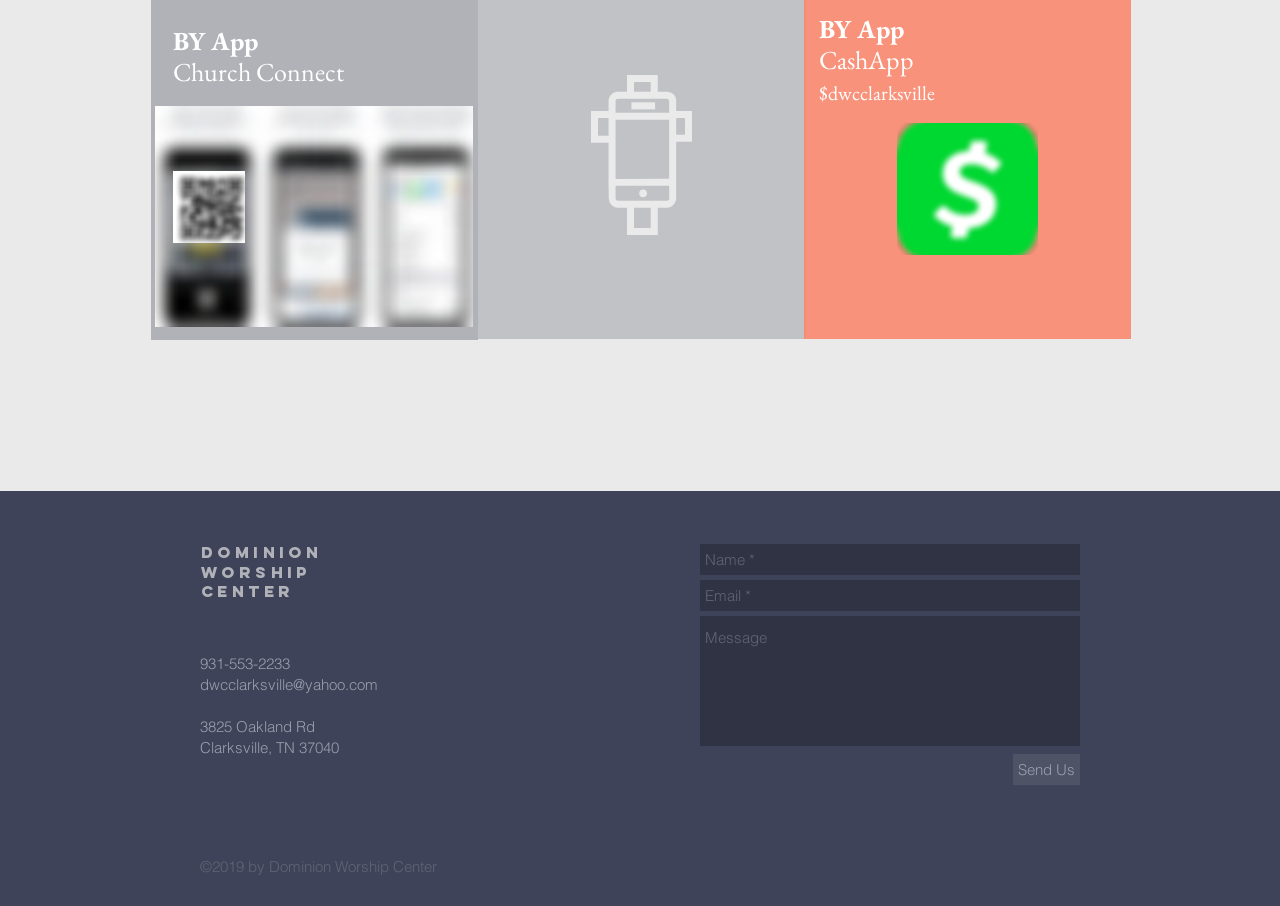Please respond to the question with a concise word or phrase:
What is the purpose of the textboxes on the webpage?

To send a message